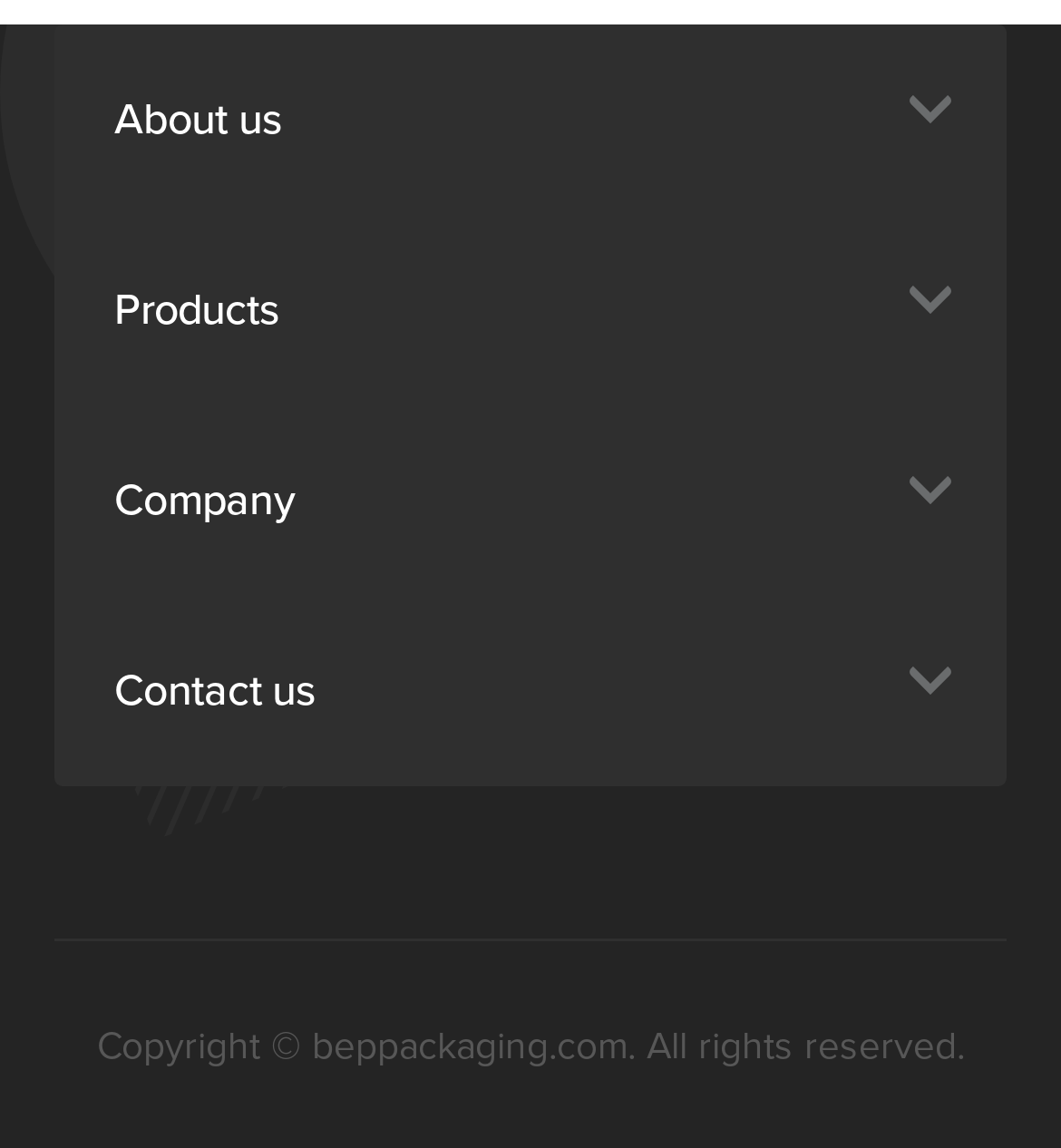What is the contact method provided? Analyze the screenshot and reply with just one word or a short phrase.

Mobile/Whatsapp/Wechat